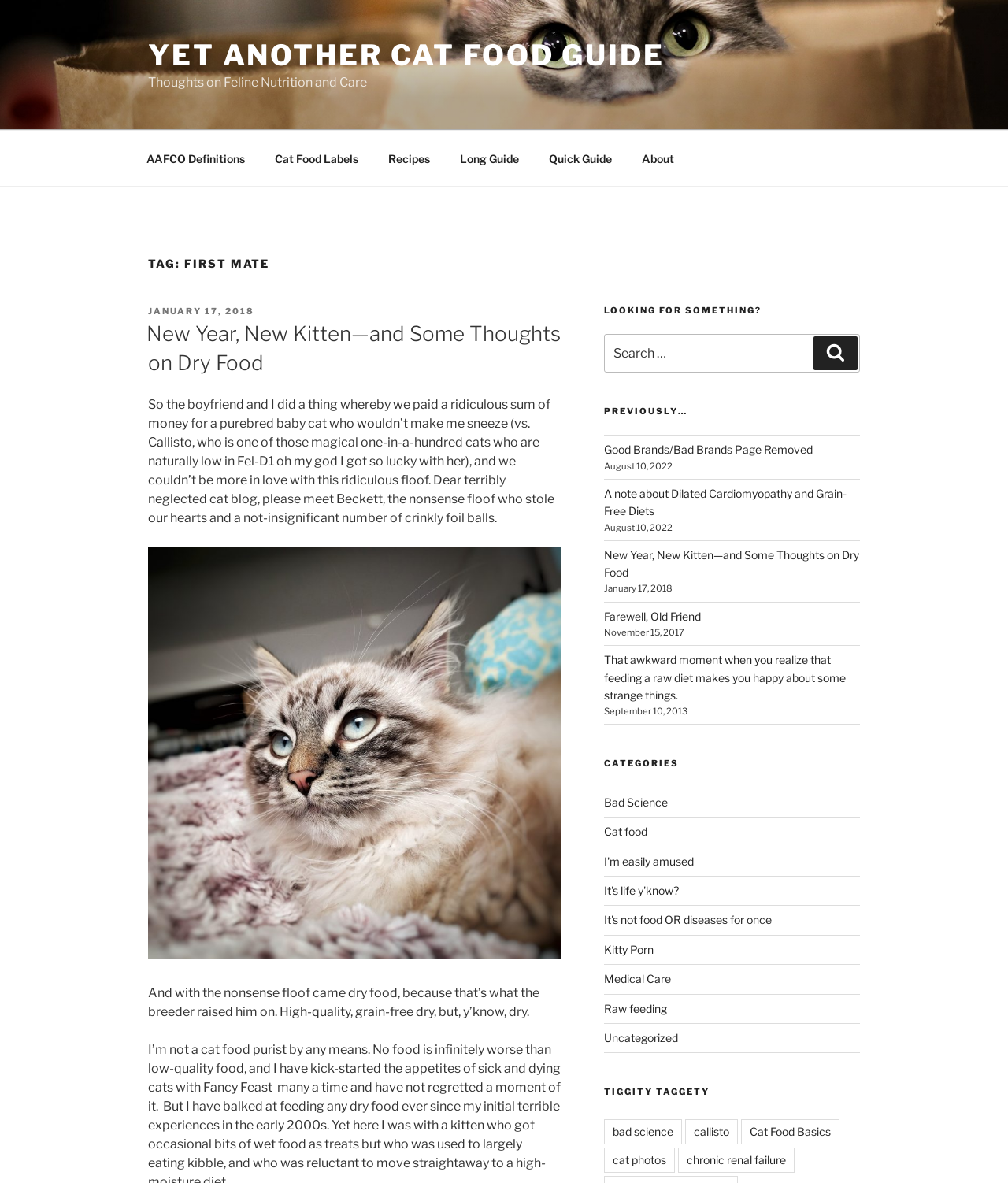What type of diet is discussed in the article?
Please respond to the question with a detailed and thorough explanation.

The article discusses the author's experience with feeding their kitten Beckett dry food, which is mentioned as being high-quality and grain-free. The author also shares their thoughts on dry food in general.